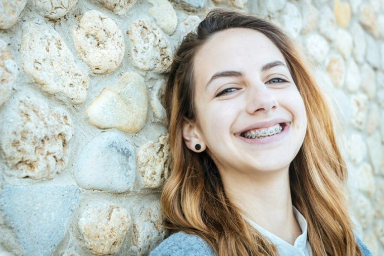What is the woman wearing on her teeth?
Look at the screenshot and respond with one word or a short phrase.

Braces